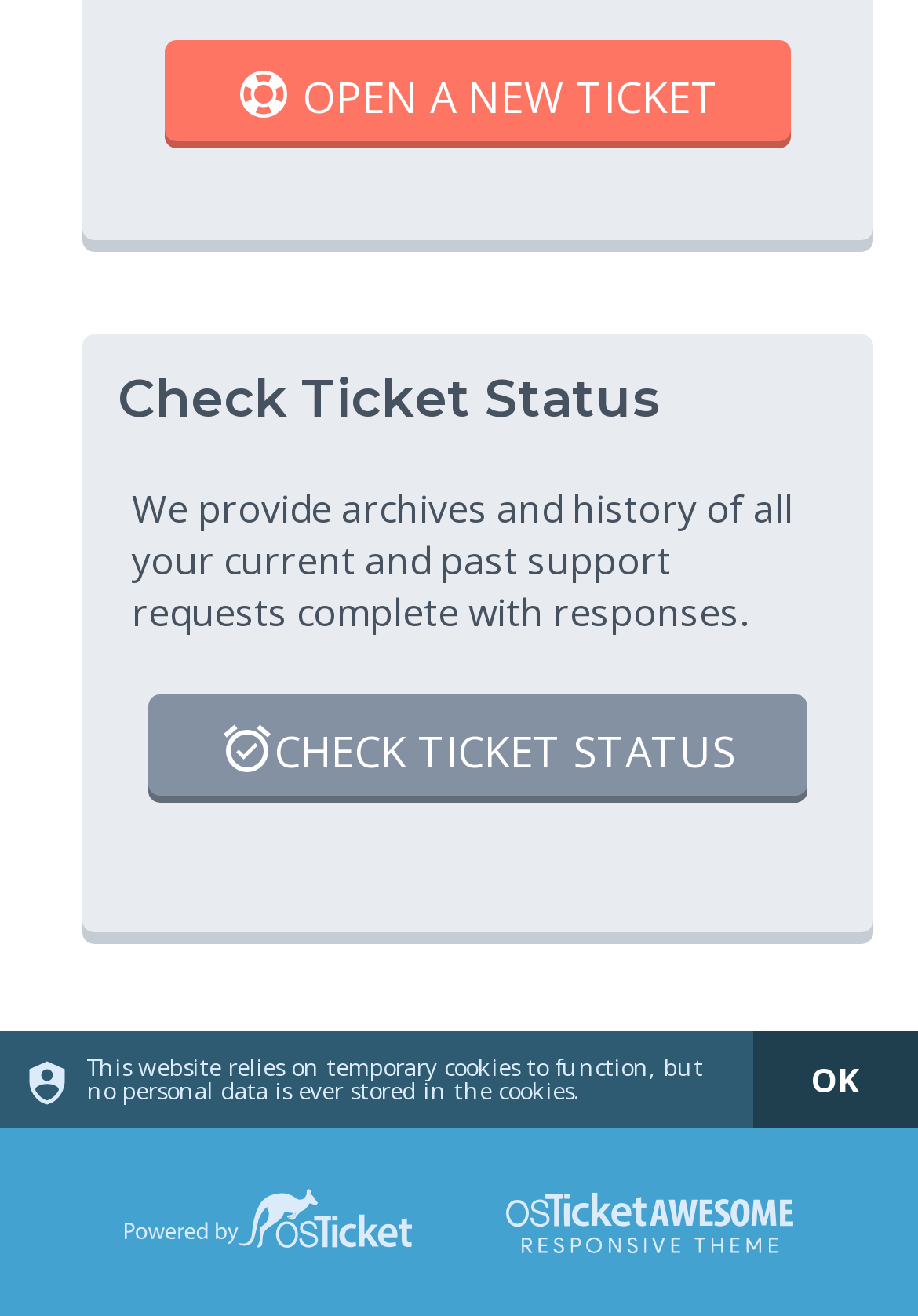Please reply with a single word or brief phrase to the question: 
How many links are there on this webpage?

5